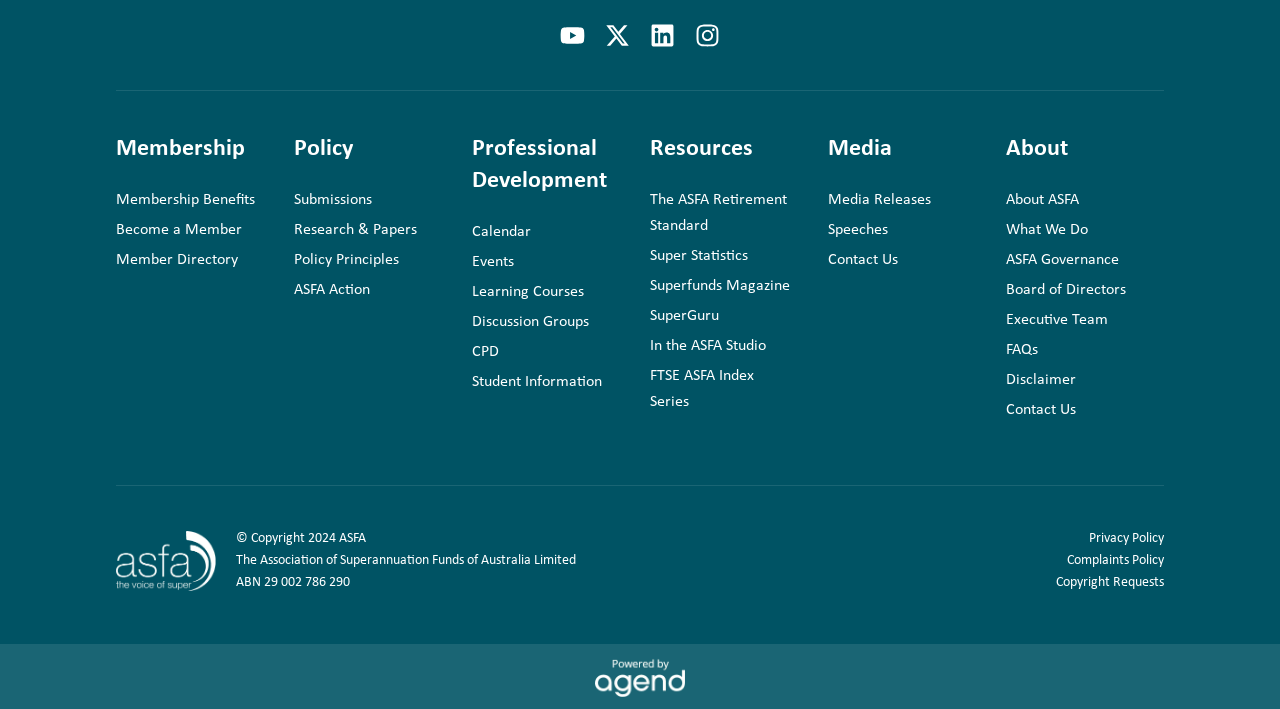Please find the bounding box coordinates for the clickable element needed to perform this instruction: "Read news from Xinhuanet".

None